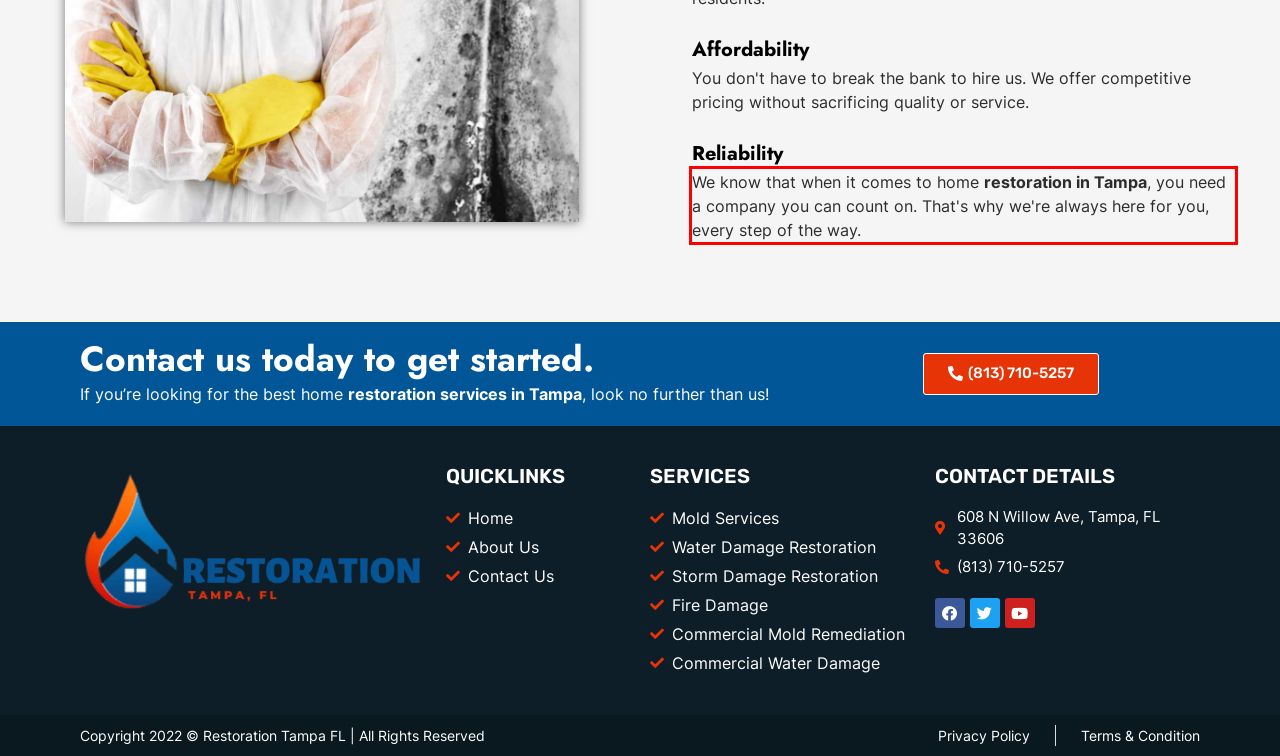You are given a webpage screenshot with a red bounding box around a UI element. Extract and generate the text inside this red bounding box.

We know that when it comes to home restoration in Tampa, you need a company you can count on. That's why we're always here for you, every step of the way.